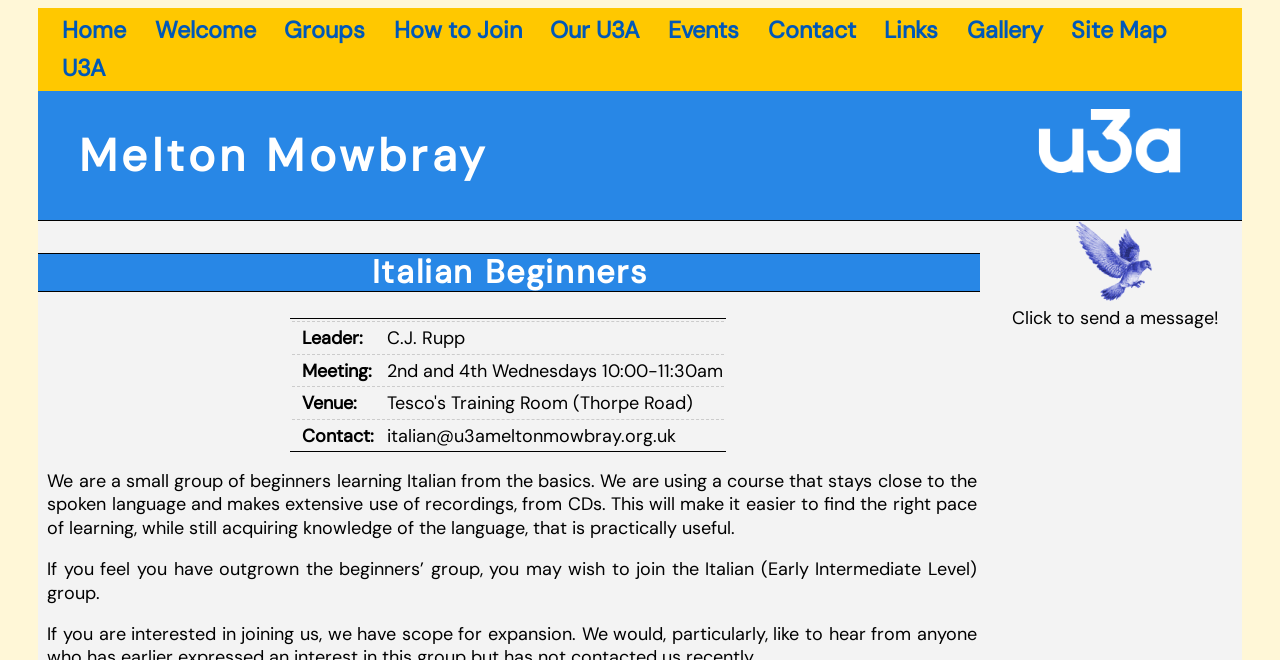Predict the bounding box of the UI element based on the description: "How to Join". The coordinates should be four float numbers between 0 and 1, formatted as [left, top, right, bottom].

[0.308, 0.022, 0.408, 0.068]